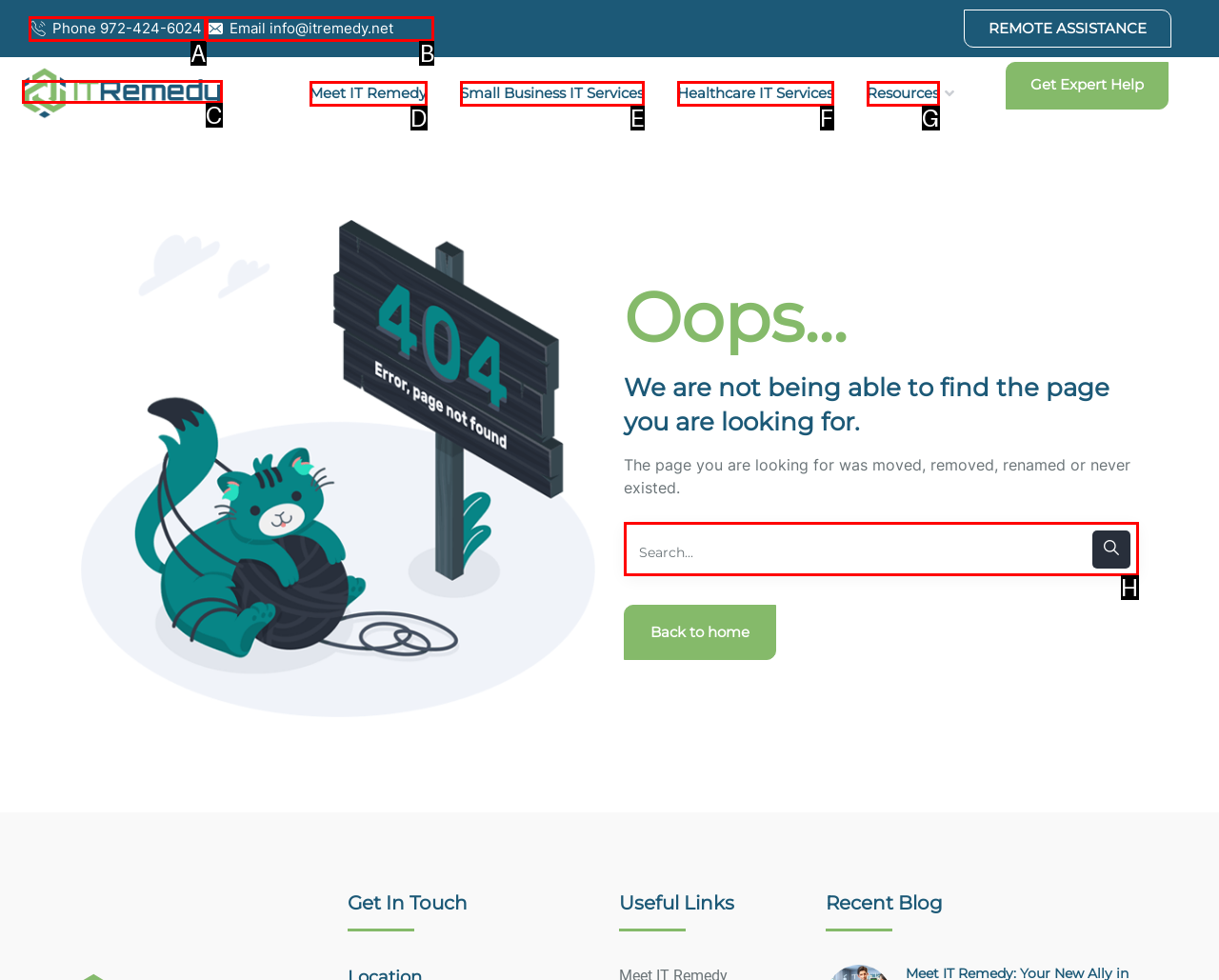Find the HTML element to click in order to complete this task: Send an email
Answer with the letter of the correct option.

B